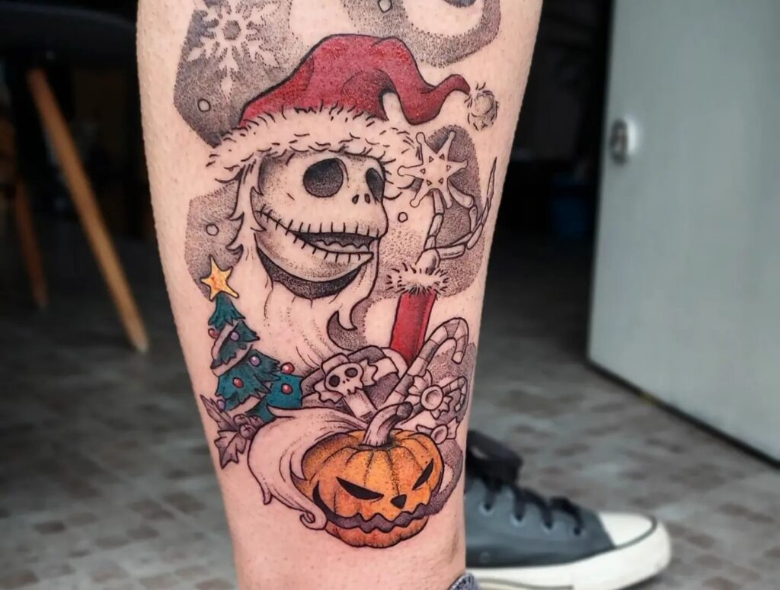Provide a comprehensive description of the image.

This vibrant tattoo showcases a whimsical design inspired by "The Nightmare Before Christmas." The artwork features a skeletal figure dressed as Santa Claus, complete with a Santa hat and a joyful grin, embodying the film's playful fusion of Halloween and Christmas themes. Surrounding him are iconic elements such as a decorated Christmas tree, a spooky pumpkin with a menacing grin, candy canes, and a few eerie skulls, all rendered in a cartoonish style. The tattoo captures the essence of Tim Burton's storytelling, blending festive cheer with a touch of dark fantasy, making it a unique piece for any fan of the beloved film. The tattoo is beautifully inked on the calf, perfectly showcasing the intricate details and bright colors against the skin.